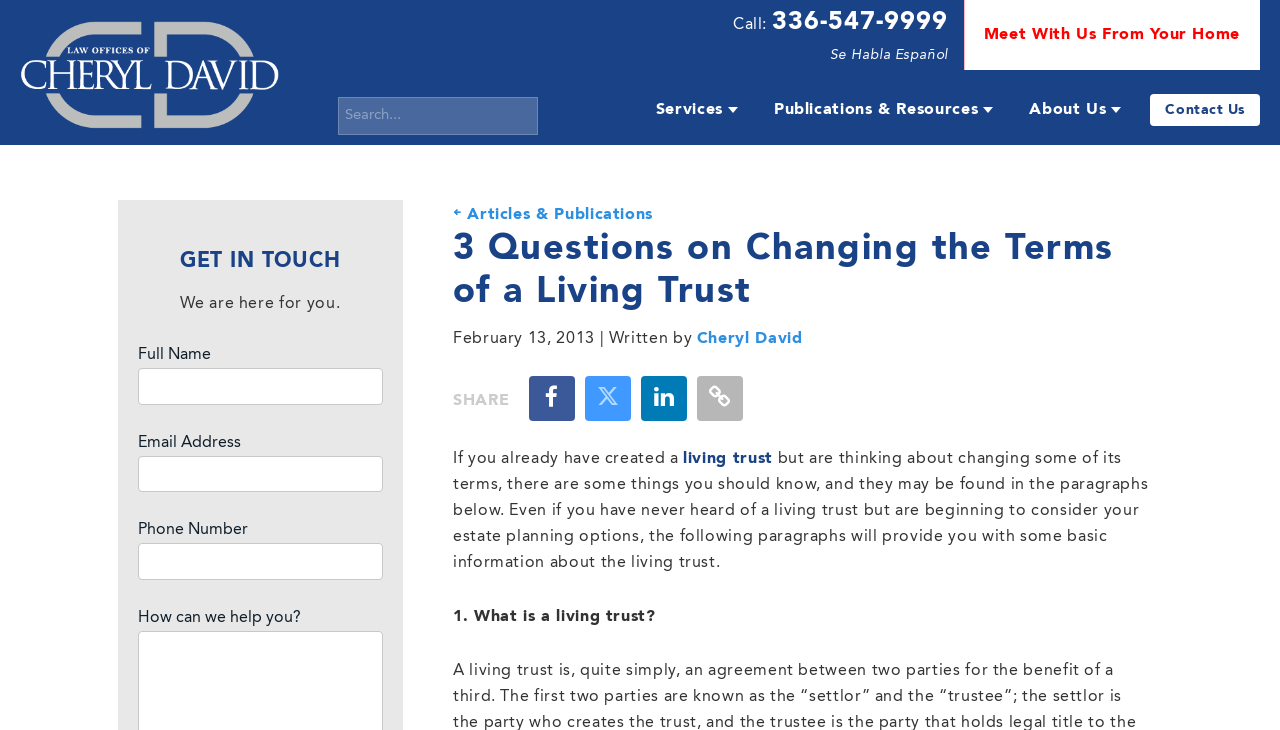Give the bounding box coordinates for the element described by: "name="input_1"".

[0.107, 0.504, 0.299, 0.554]